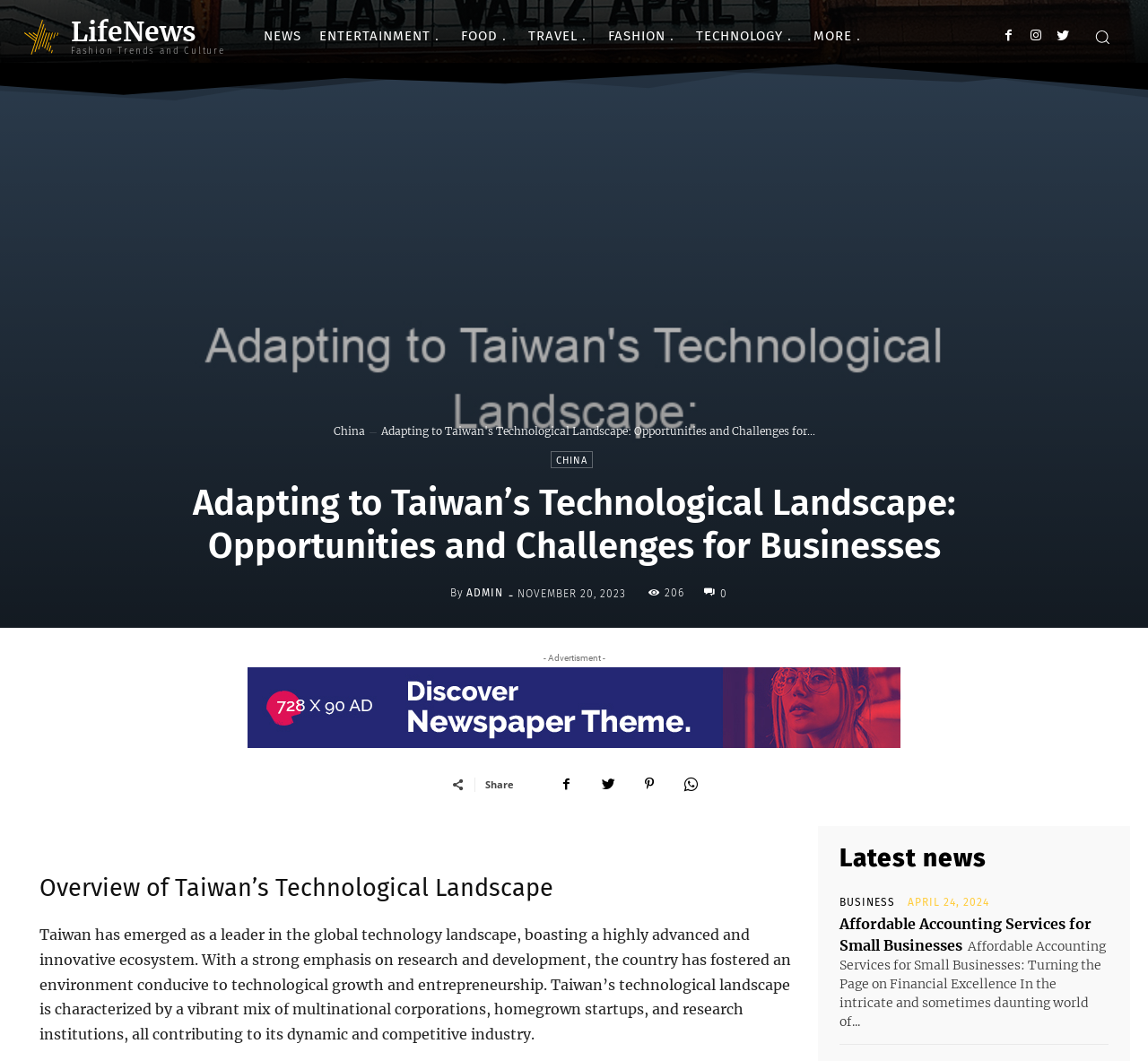Given the description: "Technology", determine the bounding box coordinates of the UI element. The coordinates should be formatted as four float numbers between 0 and 1, [left, top, right, bottom].

[0.598, 0.008, 0.701, 0.059]